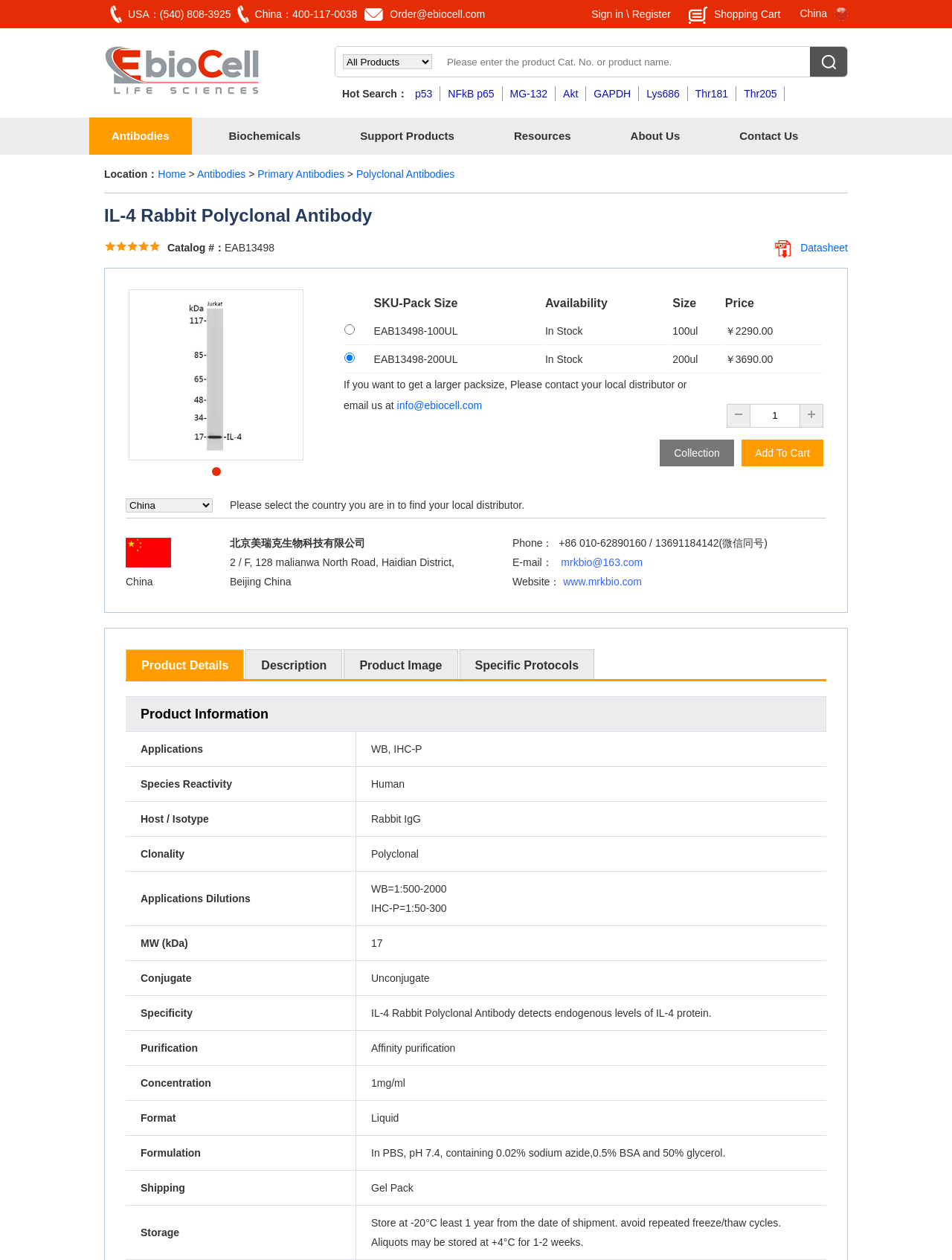Identify the bounding box of the UI element that matches this description: "Add To Cart".

[0.779, 0.349, 0.865, 0.37]